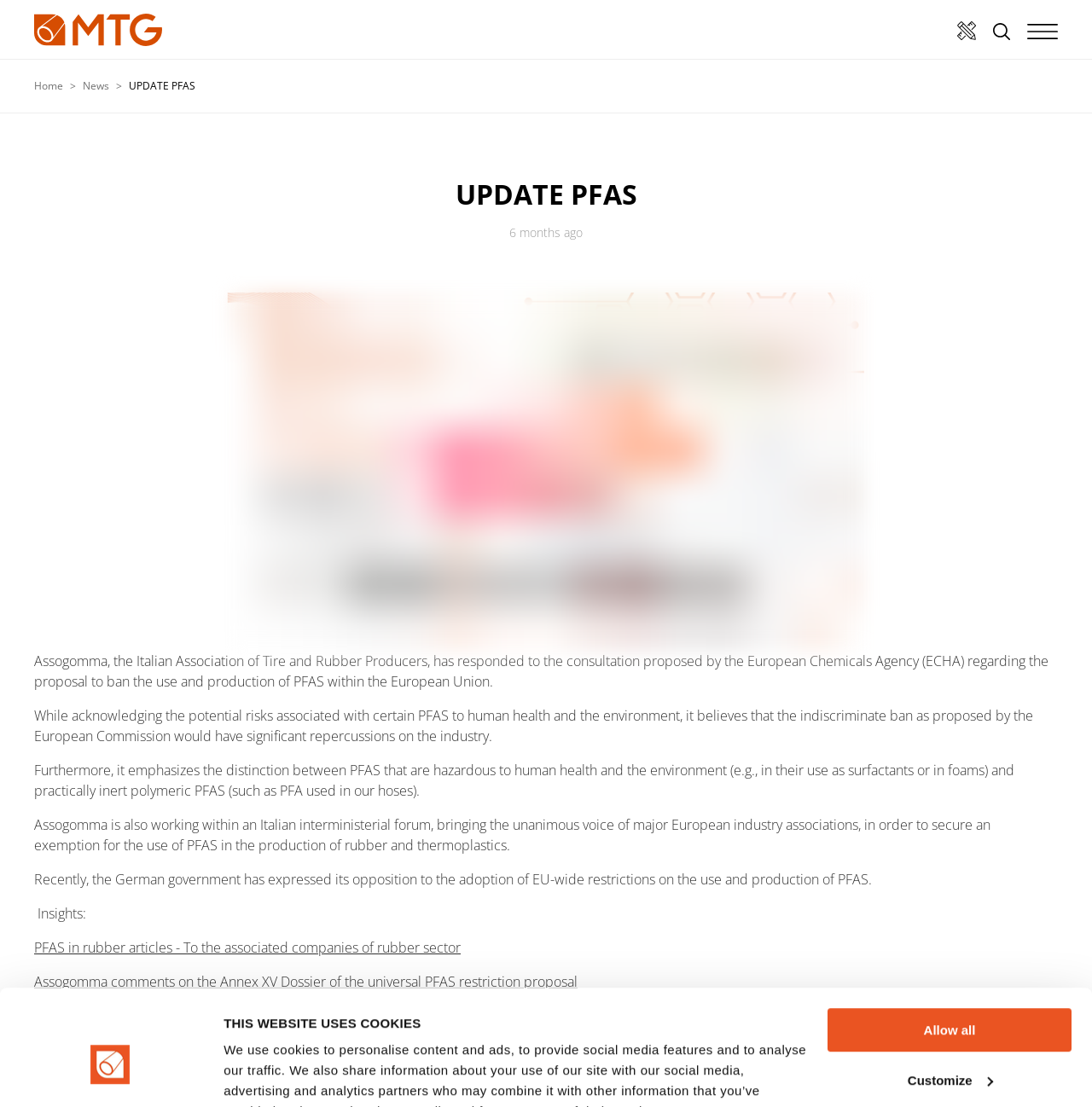What is the name of the association mentioned in the news article?
Look at the image and answer the question with a single word or phrase.

Assogomma